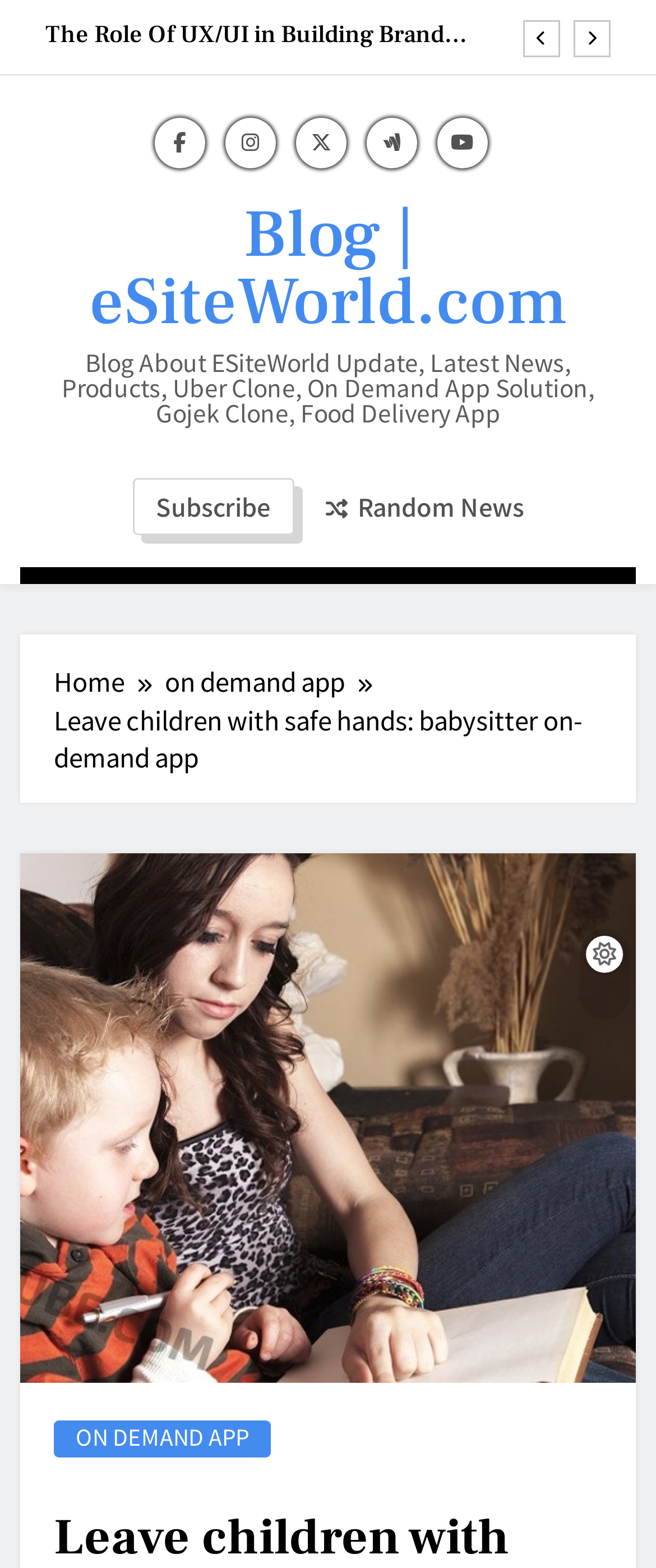Identify and provide the title of the webpage.

Leave children with safe hands: babysitter on-demand app